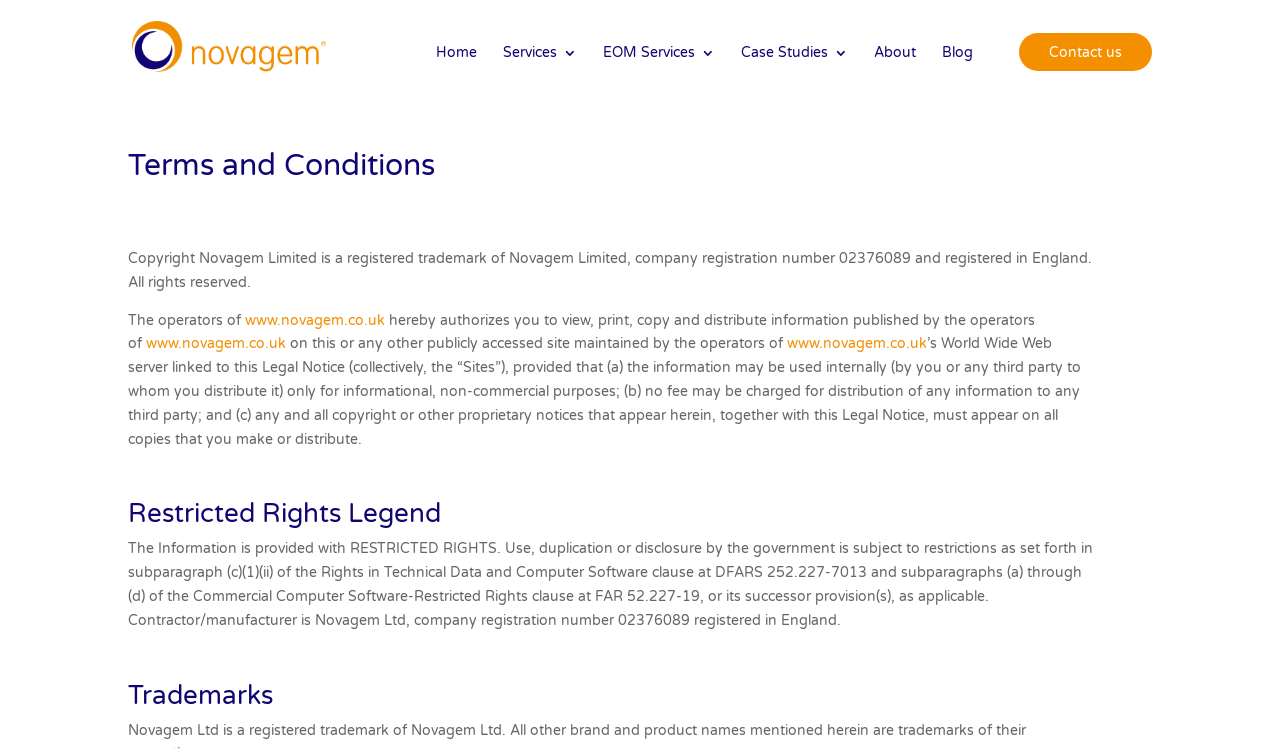What is the company name?
Deliver a detailed and extensive answer to the question.

The company name can be found in the top-left corner of the webpage, where it says 'Novagem IBM i Specialist'. It is also mentioned in the copyright information at the bottom of the page.